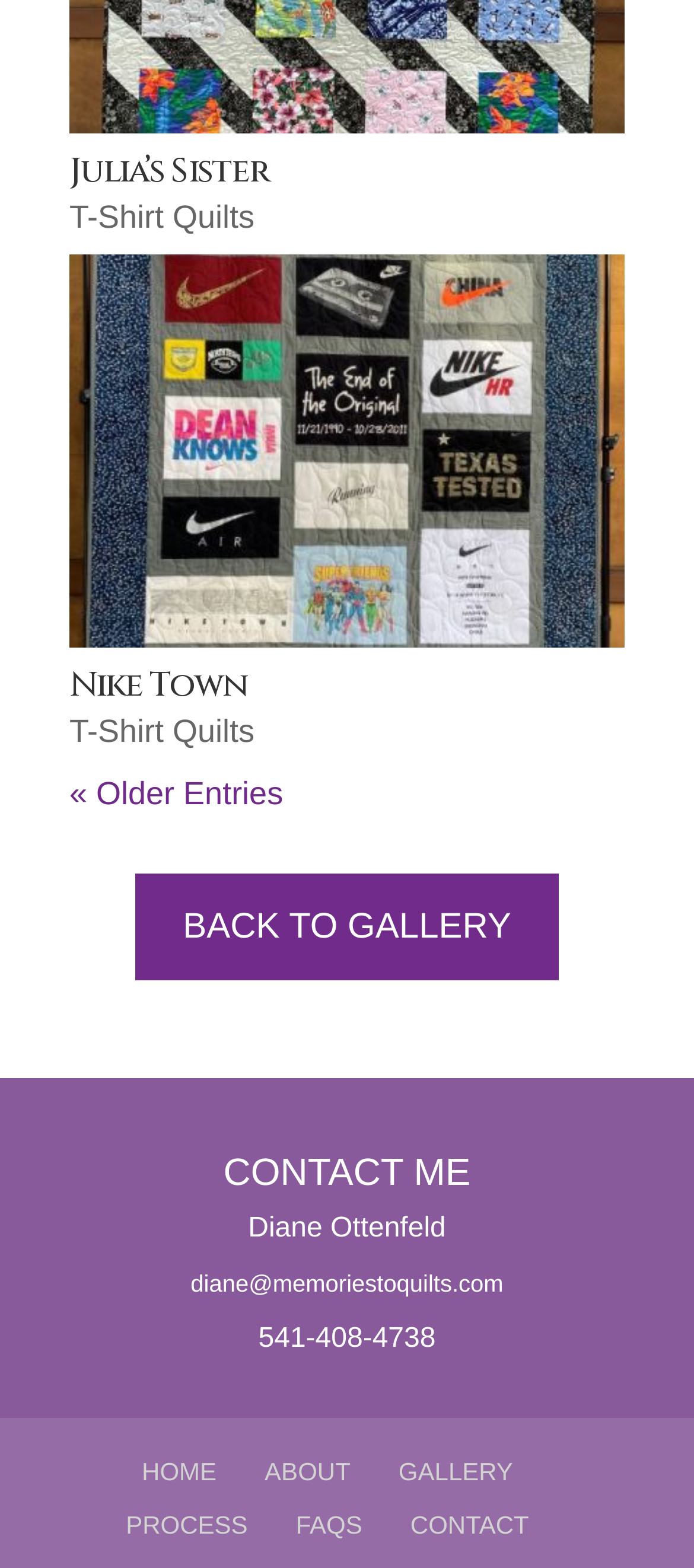Determine the bounding box coordinates of the region I should click to achieve the following instruction: "view GALLERY". Ensure the bounding box coordinates are four float numbers between 0 and 1, i.e., [left, top, right, bottom].

[0.574, 0.93, 0.739, 0.948]